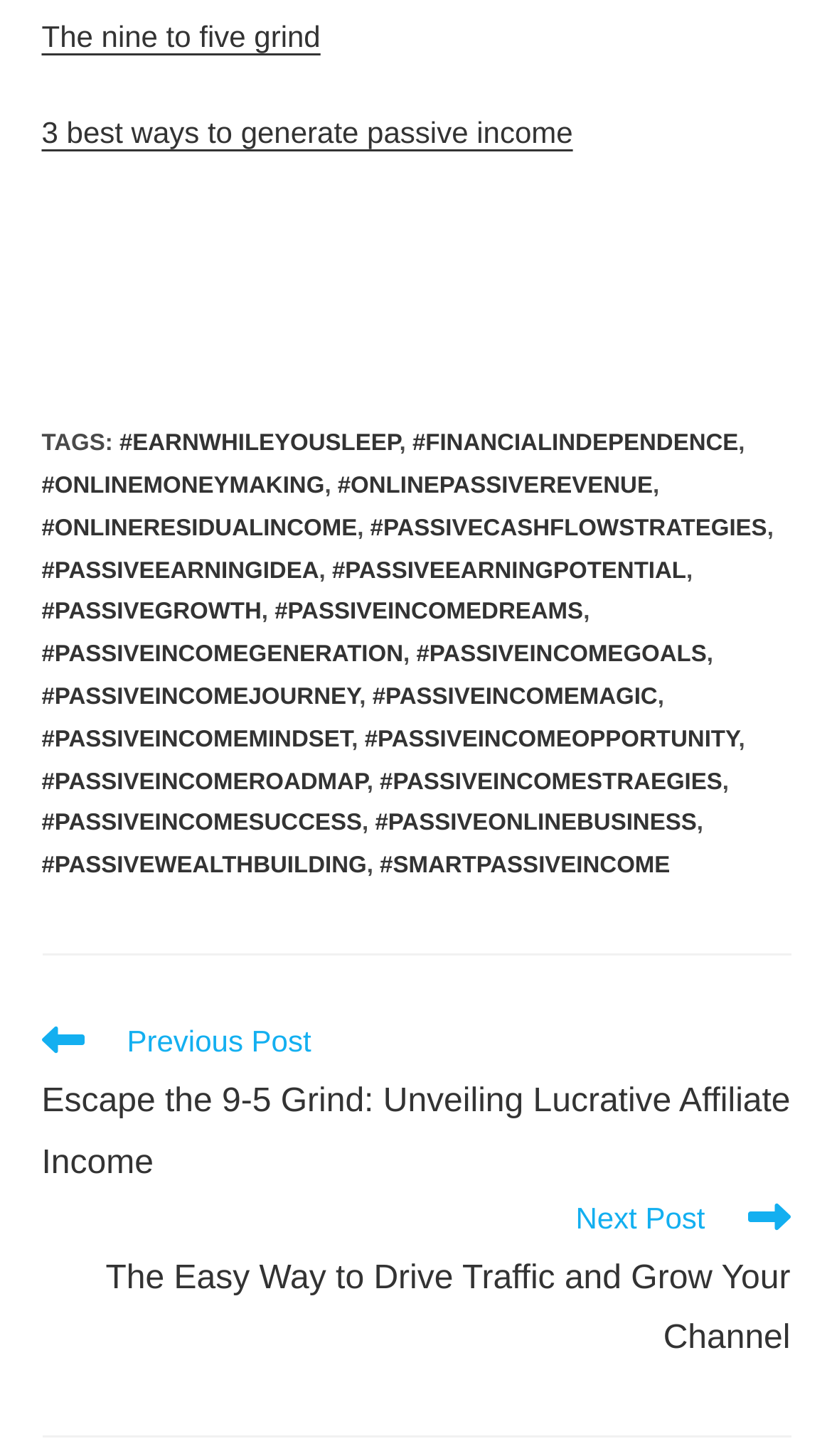What is the title of the first article link?
Based on the image, give a concise answer in the form of a single word or short phrase.

The nine to five grind